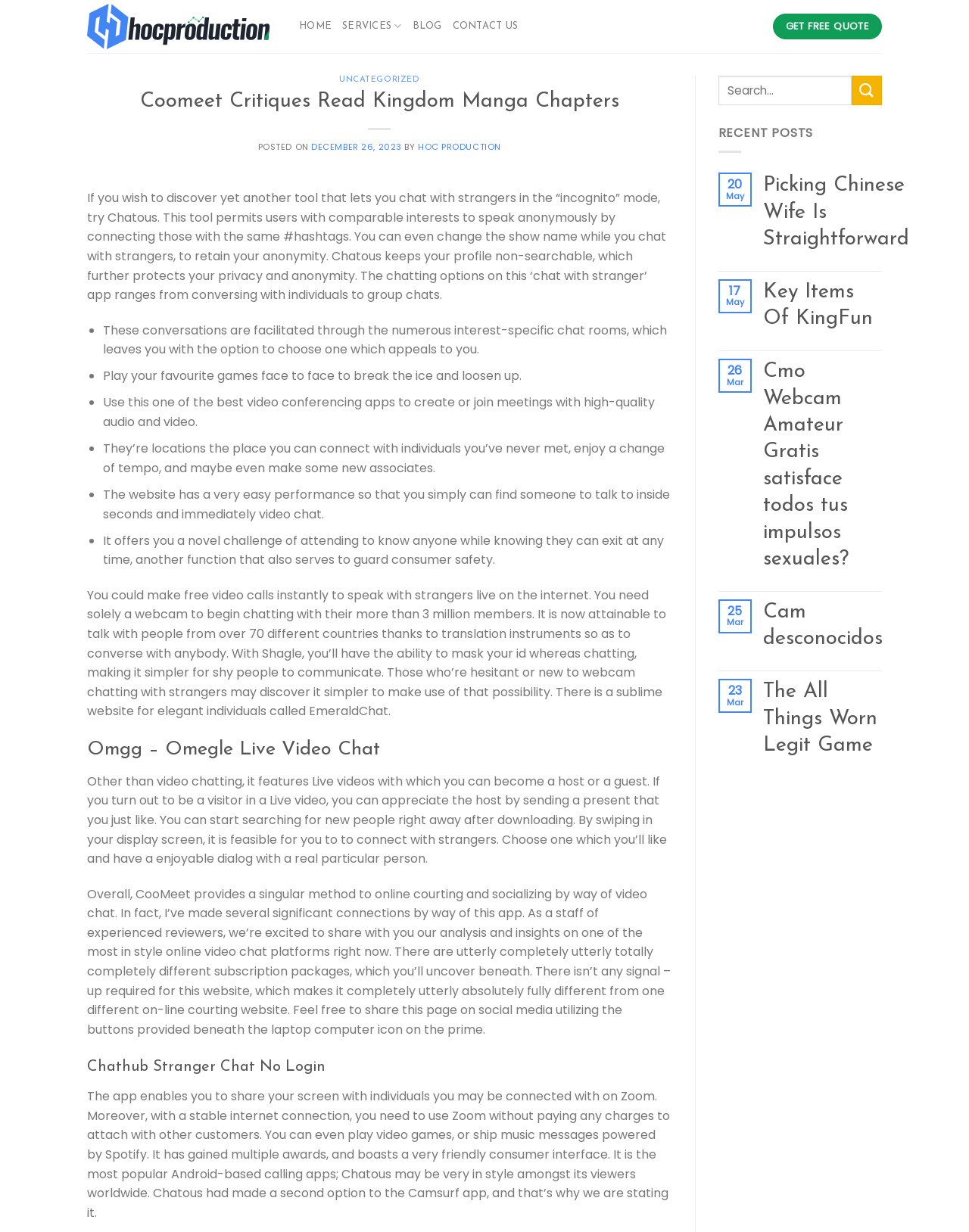Utilize the details in the image to thoroughly answer the following question: What is the name of the app that allows video conferencing?

The webpage mentions that Zoom is an app that allows video conferencing, and it also allows users to share their screen with others, play games, or send music messages powered by Spotify.